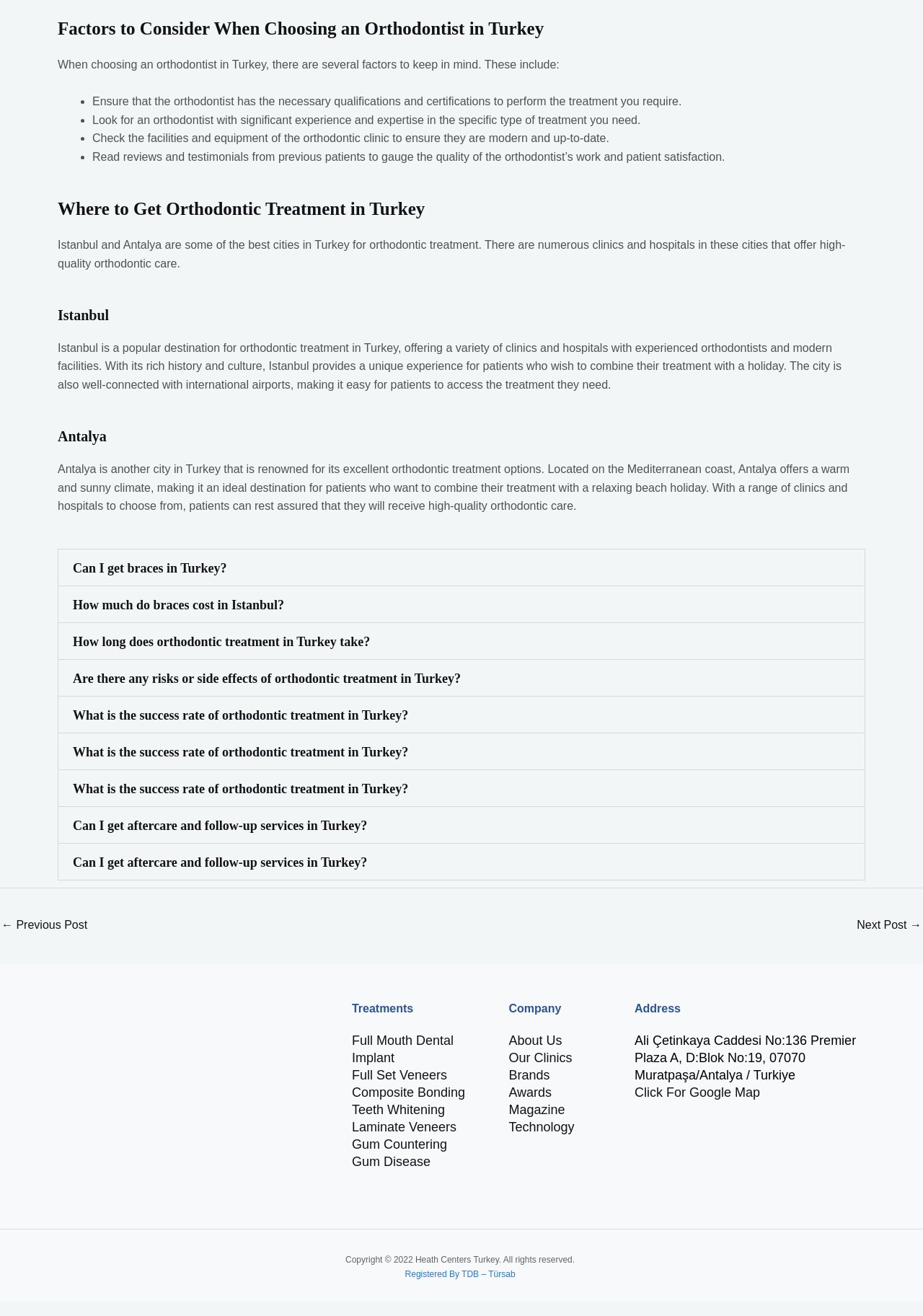Utilize the information from the image to answer the question in detail:
What is the logo in the bottom left corner of the webpage?

The logo in the bottom left corner of the webpage appears to be a Tursab certificate, which is likely a certification or accreditation for tourism or healthcare services in Turkey.